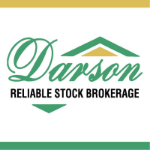What is symbolized by the stylized green and gold house graphic?
Based on the image, provide a one-word or brief-phrase response.

stability and trust